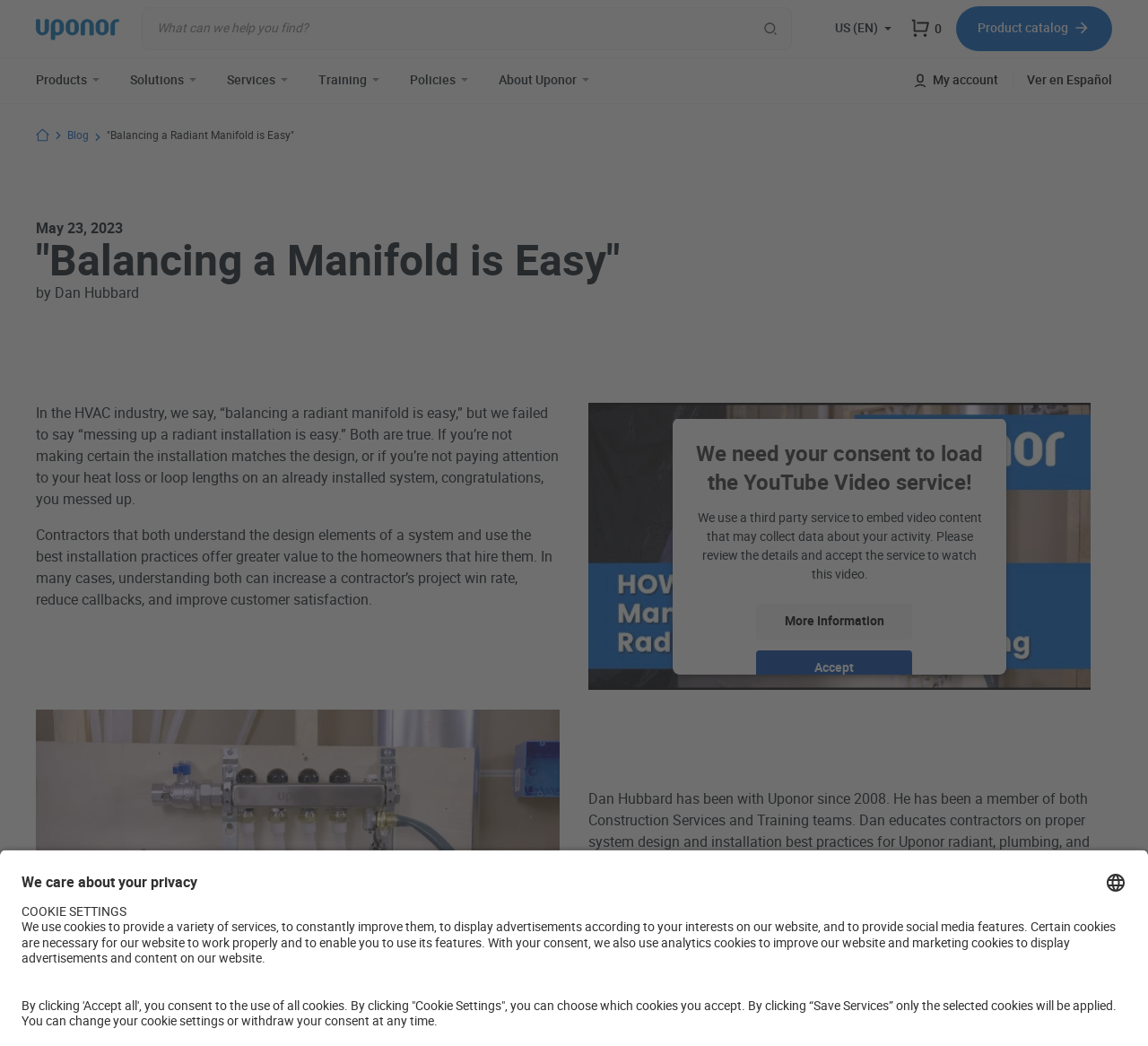Please determine the bounding box coordinates for the element that should be clicked to follow these instructions: "Search for something".

[0.123, 0.007, 0.69, 0.048]